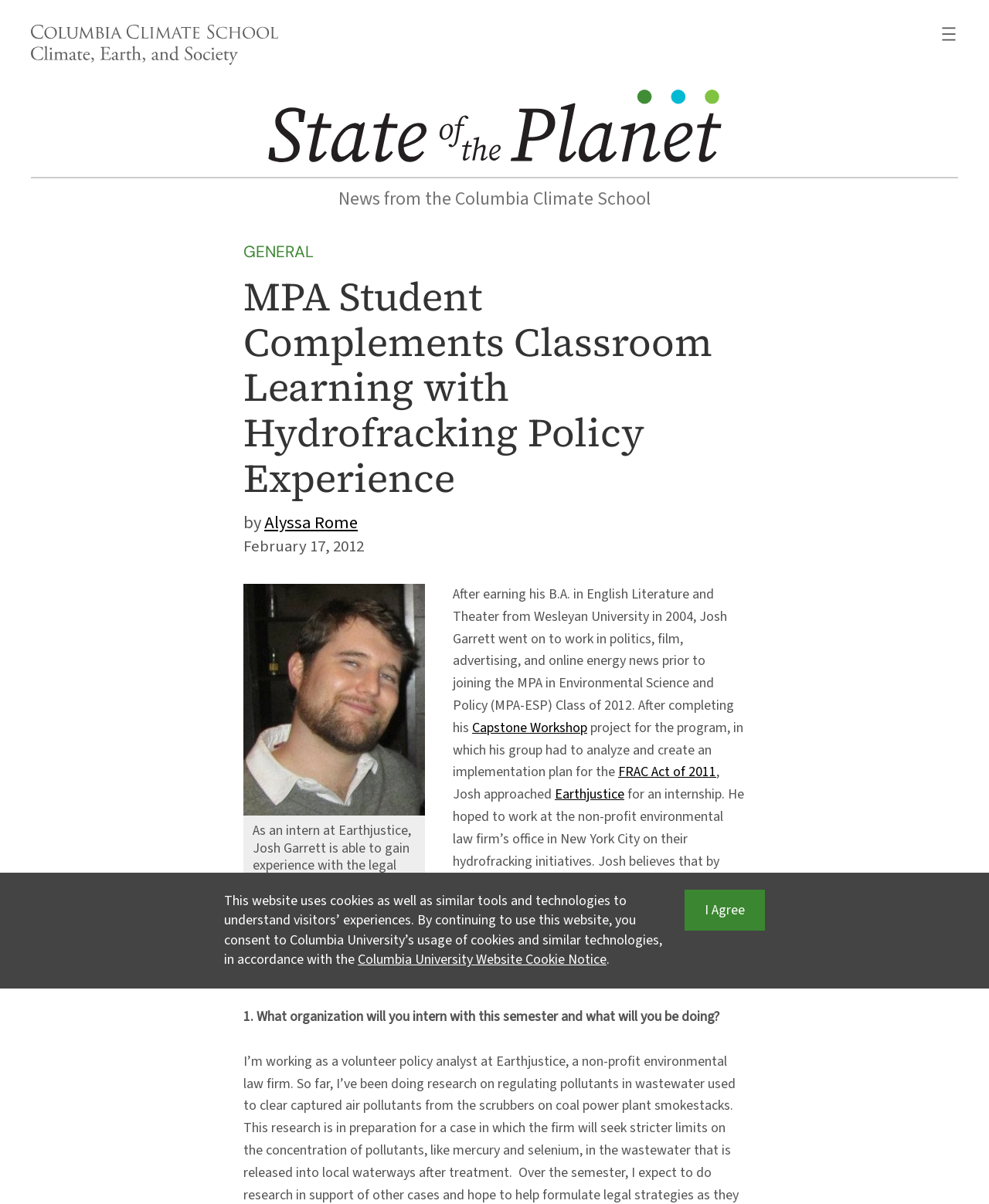Please find the bounding box coordinates (top-left x, top-left y, bottom-right x, bottom-right y) in the screenshot for the UI element described as follows: aria-label="Open menu"

[0.95, 0.021, 0.969, 0.036]